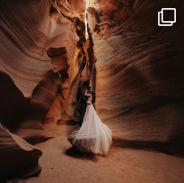What is the purpose of the slot canyon in the wedding photos?
Look at the image and provide a short answer using one word or a phrase.

Romantic ambiance